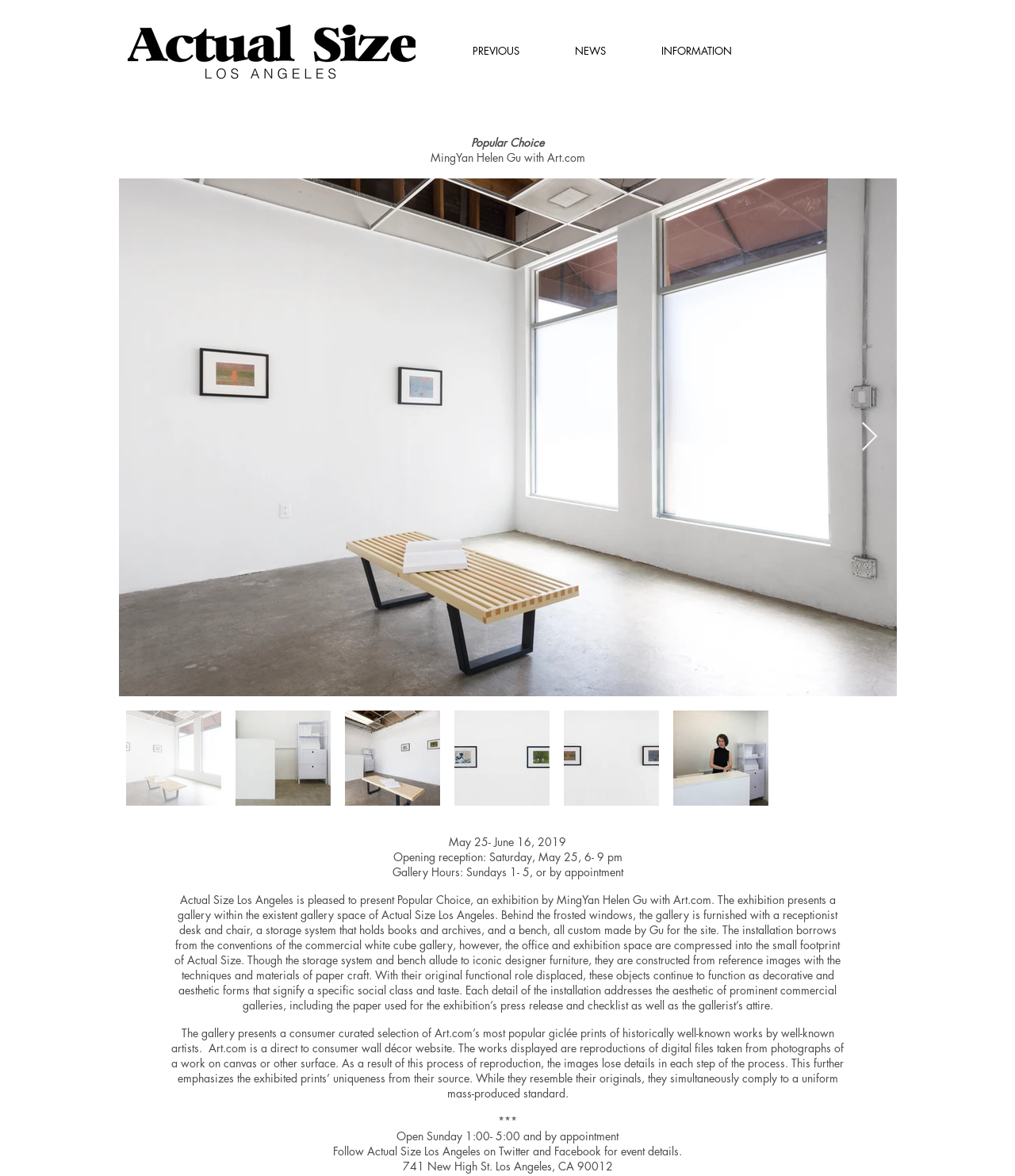Analyze the image and answer the question with as much detail as possible: 
What is the address of the gallery?

The answer can be found at the bottom of the webpage, which lists the address of the gallery as '741 New High St. Los Angeles, CA 90012'.